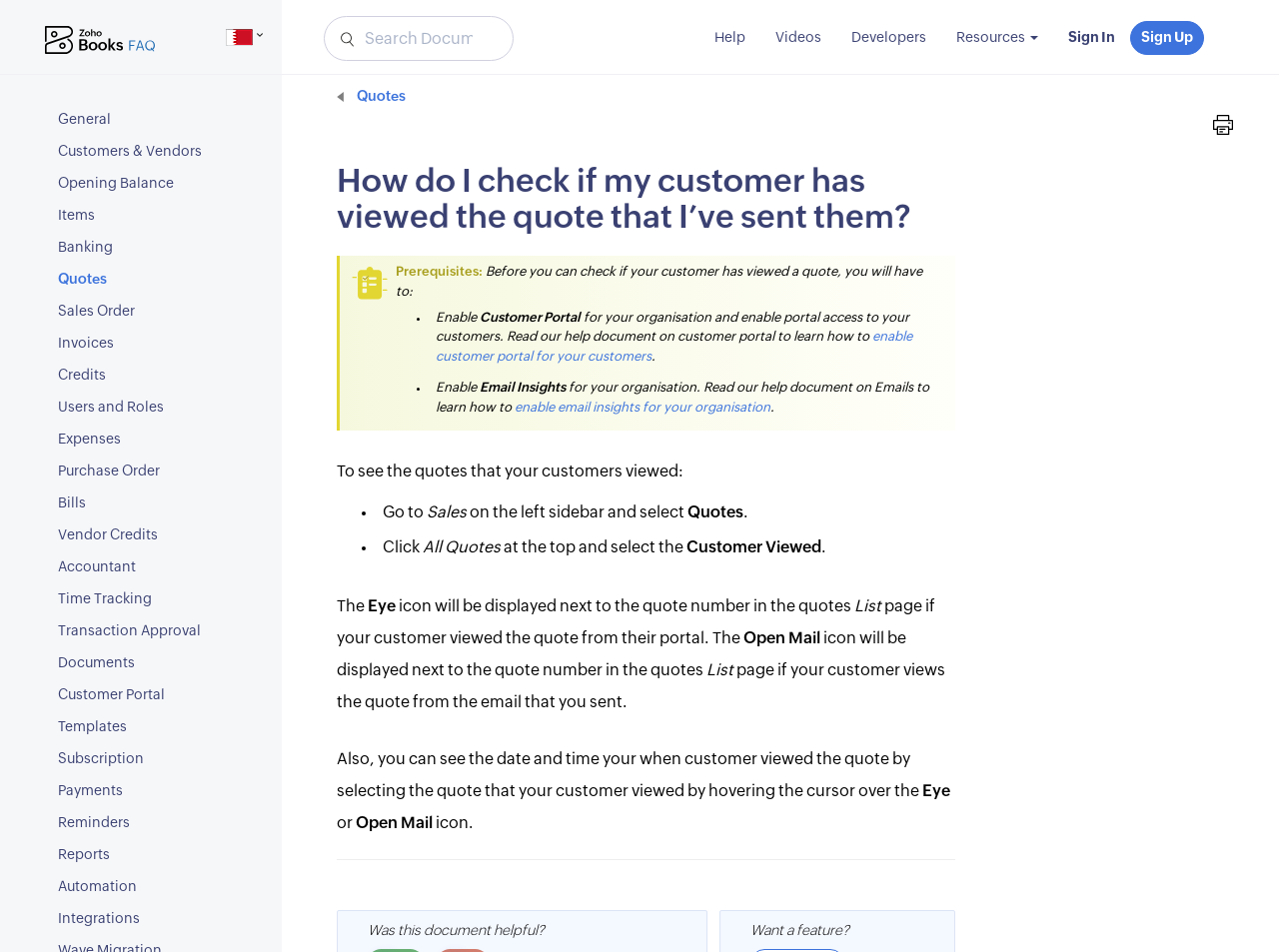Locate the bounding box for the described UI element: "Users and Roles". Ensure the coordinates are four float numbers between 0 and 1, formatted as [left, top, right, bottom].

[0.034, 0.412, 0.22, 0.444]